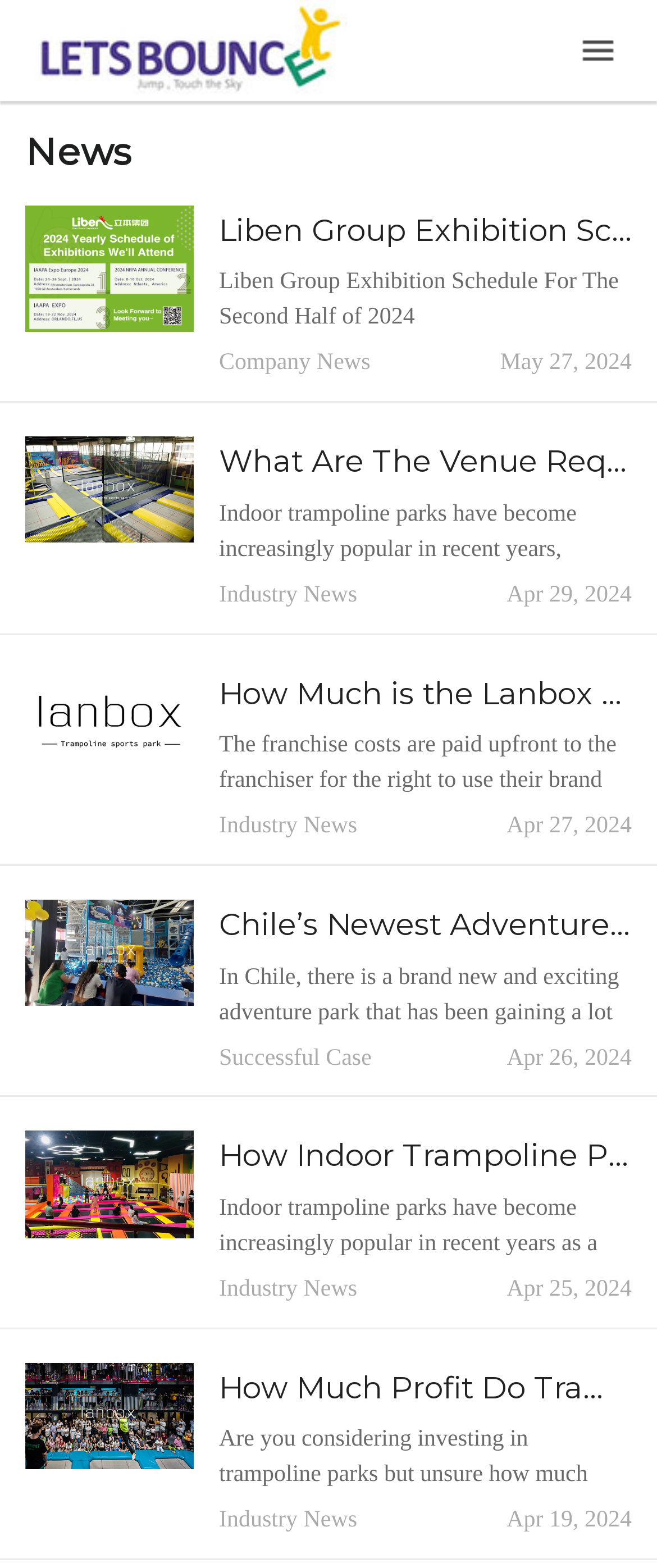Kindly determine the bounding box coordinates of the area that needs to be clicked to fulfill this instruction: "Click the 'Industry News' link".

[0.333, 0.372, 0.544, 0.388]